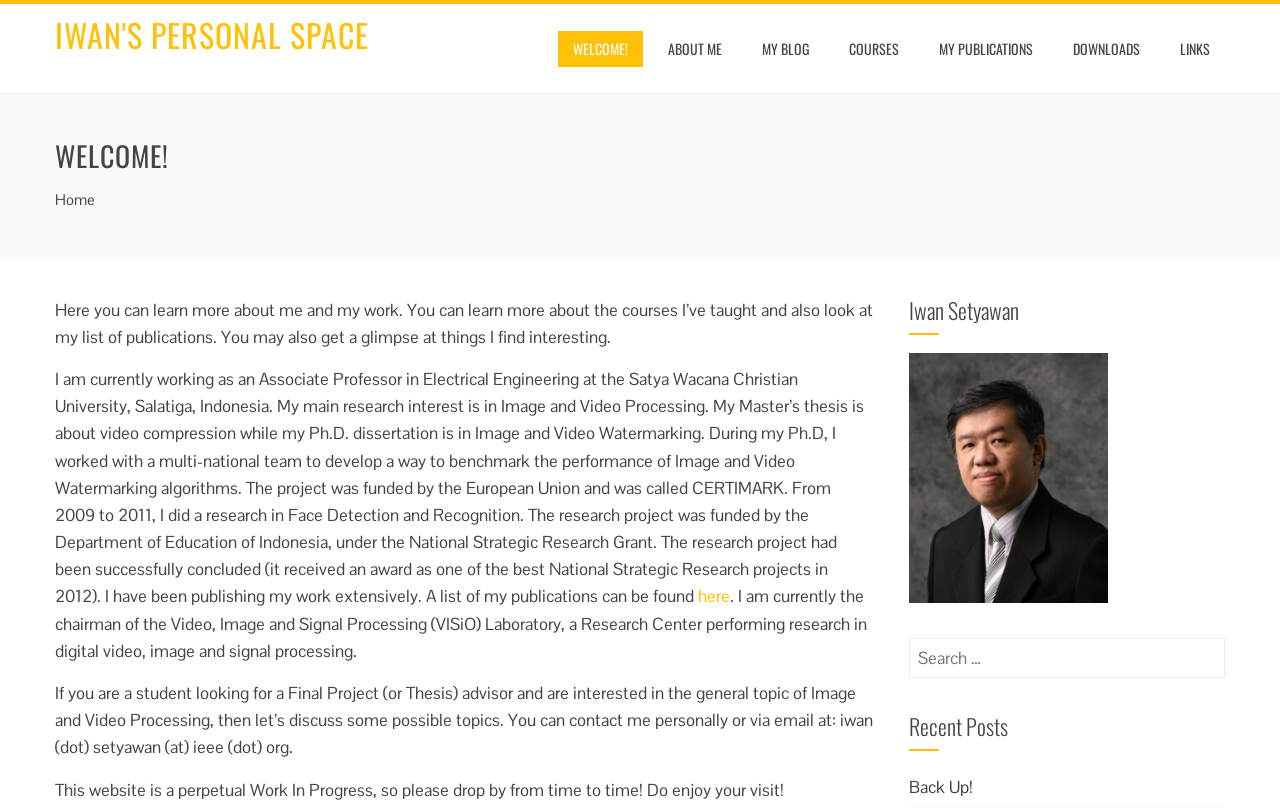Can you find the bounding box coordinates for the element that needs to be clicked to execute this instruction: "Click on the 'here' link"? The coordinates should be given as four float numbers between 0 and 1, i.e., [left, top, right, bottom].

[0.545, 0.722, 0.57, 0.749]